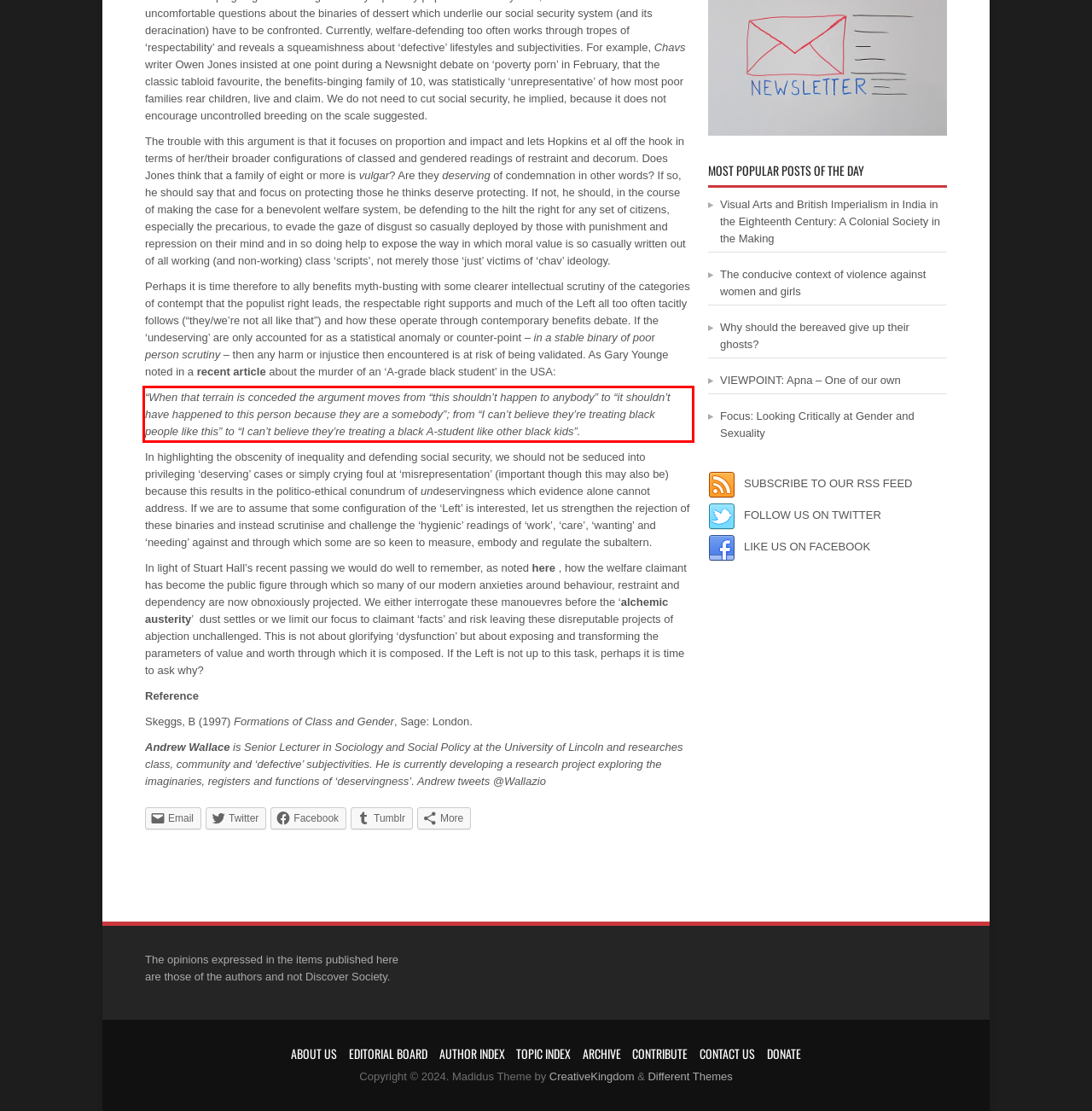There is a screenshot of a webpage with a red bounding box around a UI element. Please use OCR to extract the text within the red bounding box.

“When that terrain is conceded the argument moves from “this shouldn’t happen to anybody” to “it shouldn’t have happened to this person because they are a somebody”; from “I can’t believe they’re treating black people like this” to “I can’t believe they’re treating a black A-student like other black kids”.